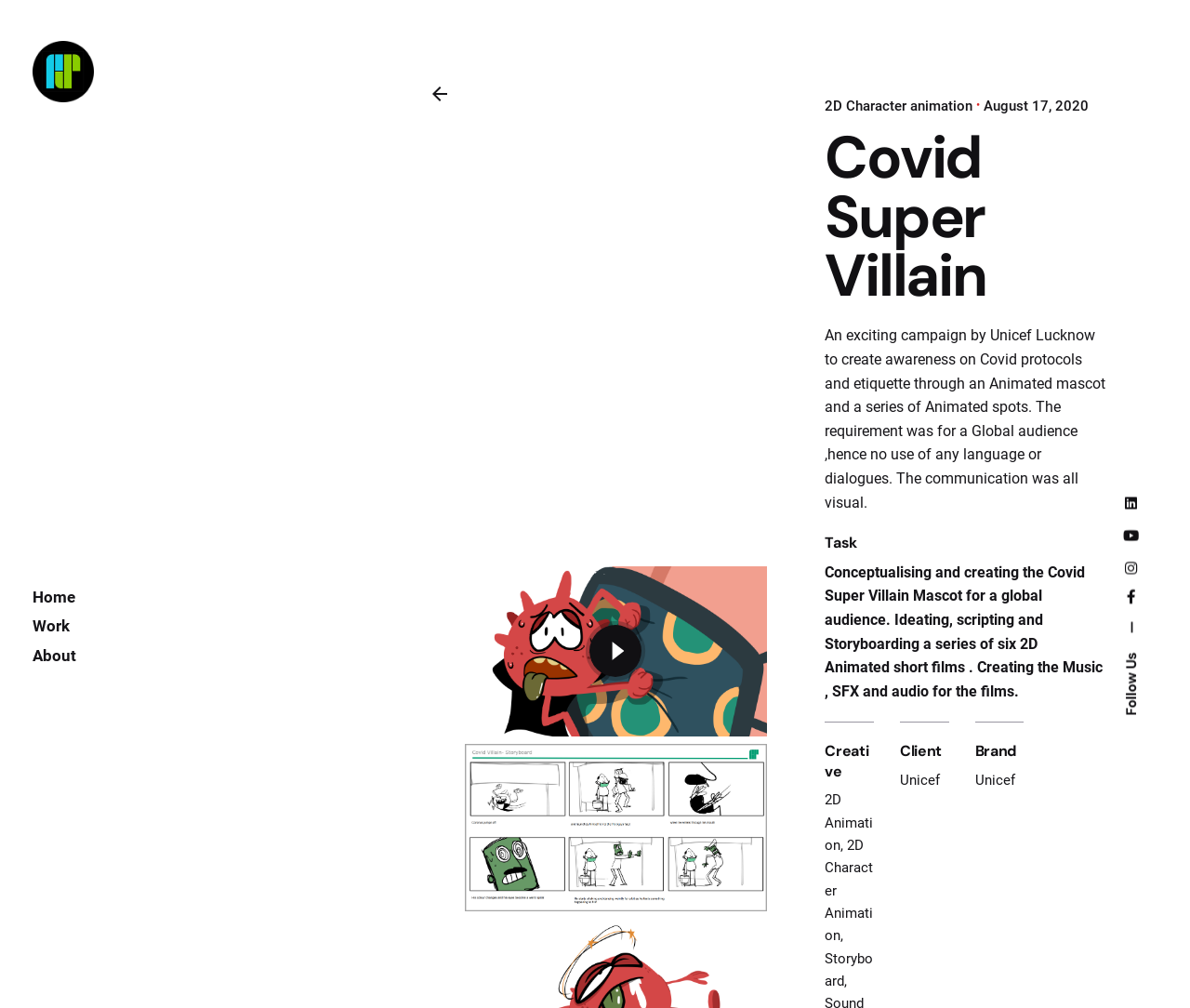From the webpage screenshot, identify the region described by Size of a Blowfish. Provide the bounding box coordinates as (top-left x, top-left y, bottom-right x, bottom-right y), with each value being a floating point number between 0 and 1.

None